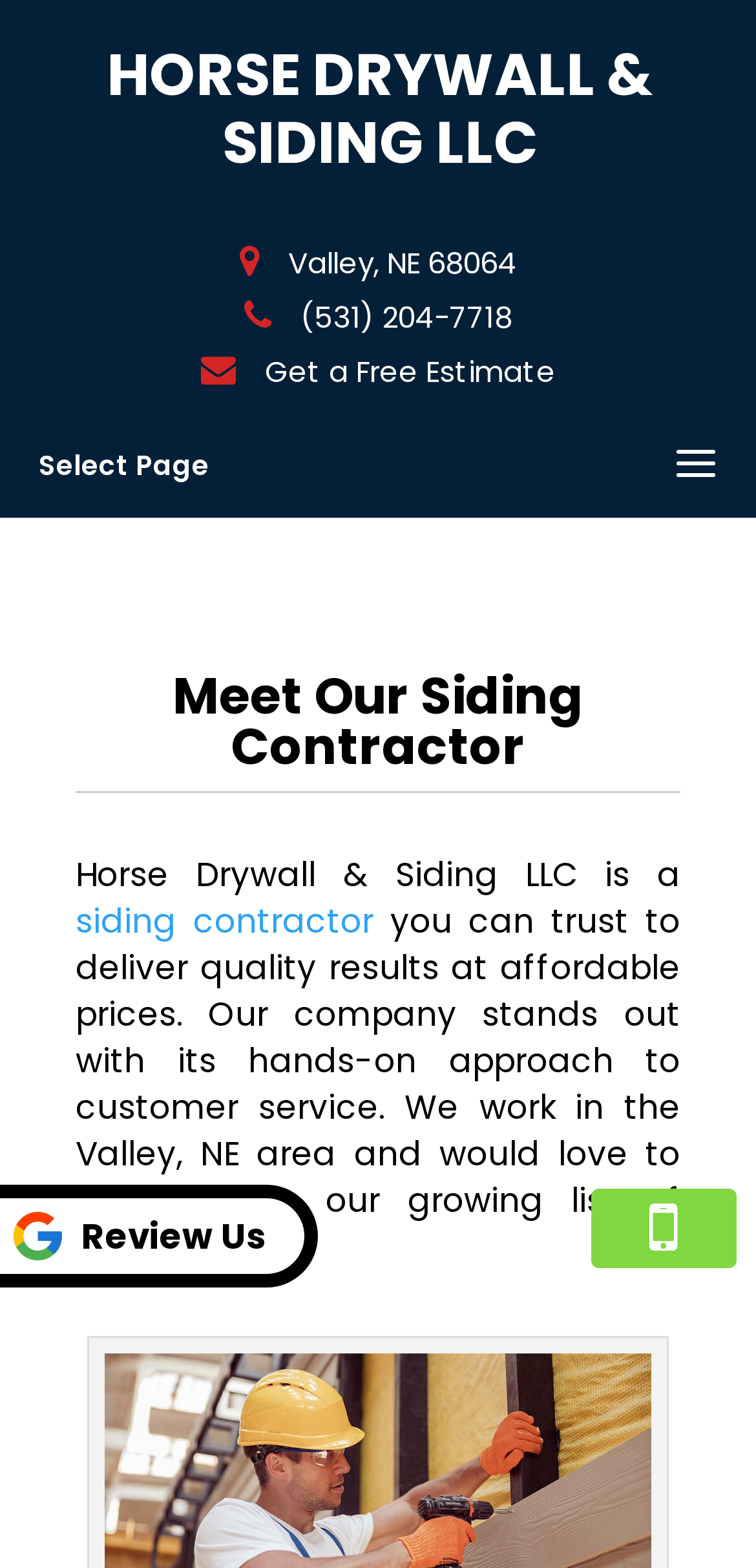What area does Horse Drywall & Siding LLC serve?
Use the image to answer the question with a single word or phrase.

Valley, NE area